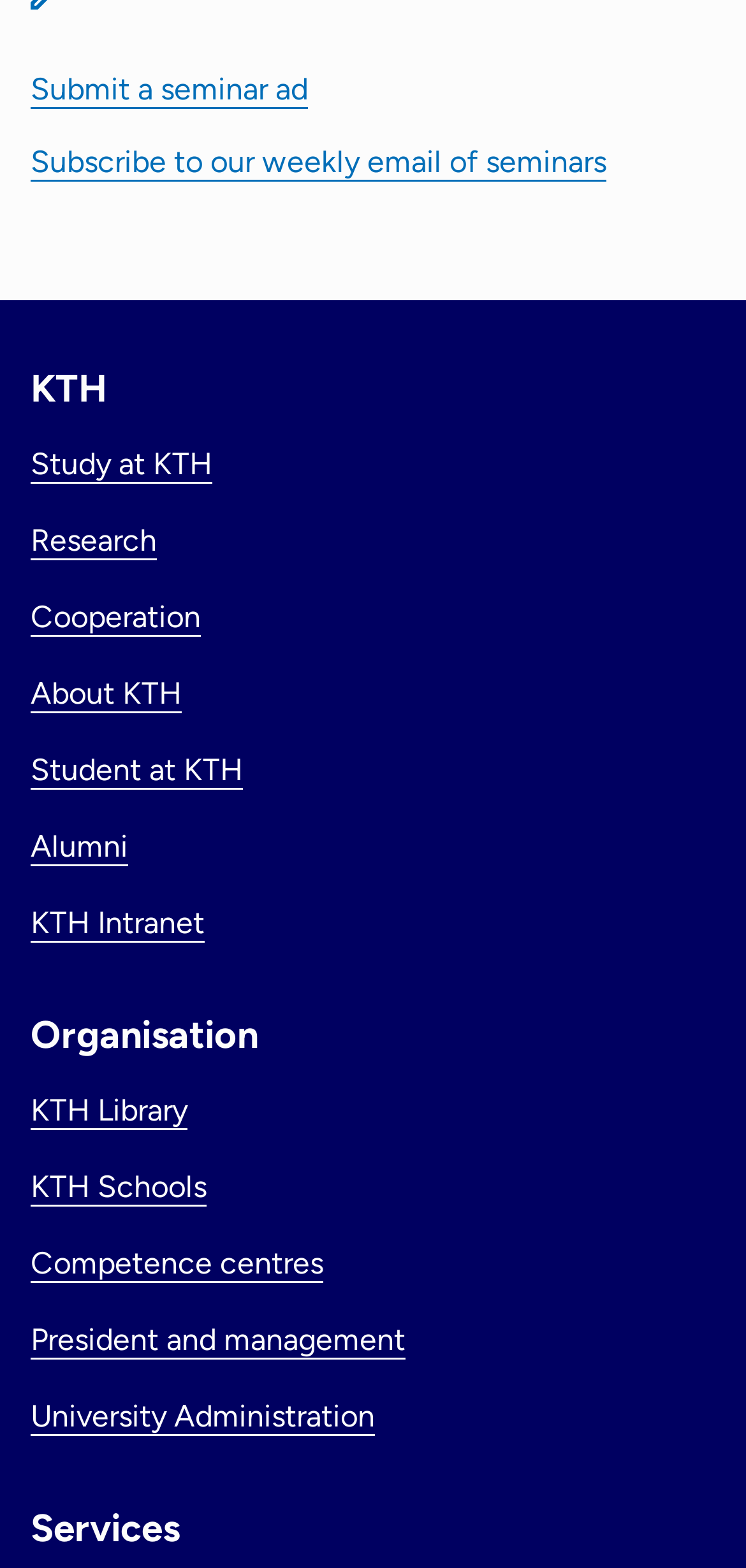Determine the bounding box coordinates of the area to click in order to meet this instruction: "Visit KTH Library".

[0.041, 0.696, 0.251, 0.72]